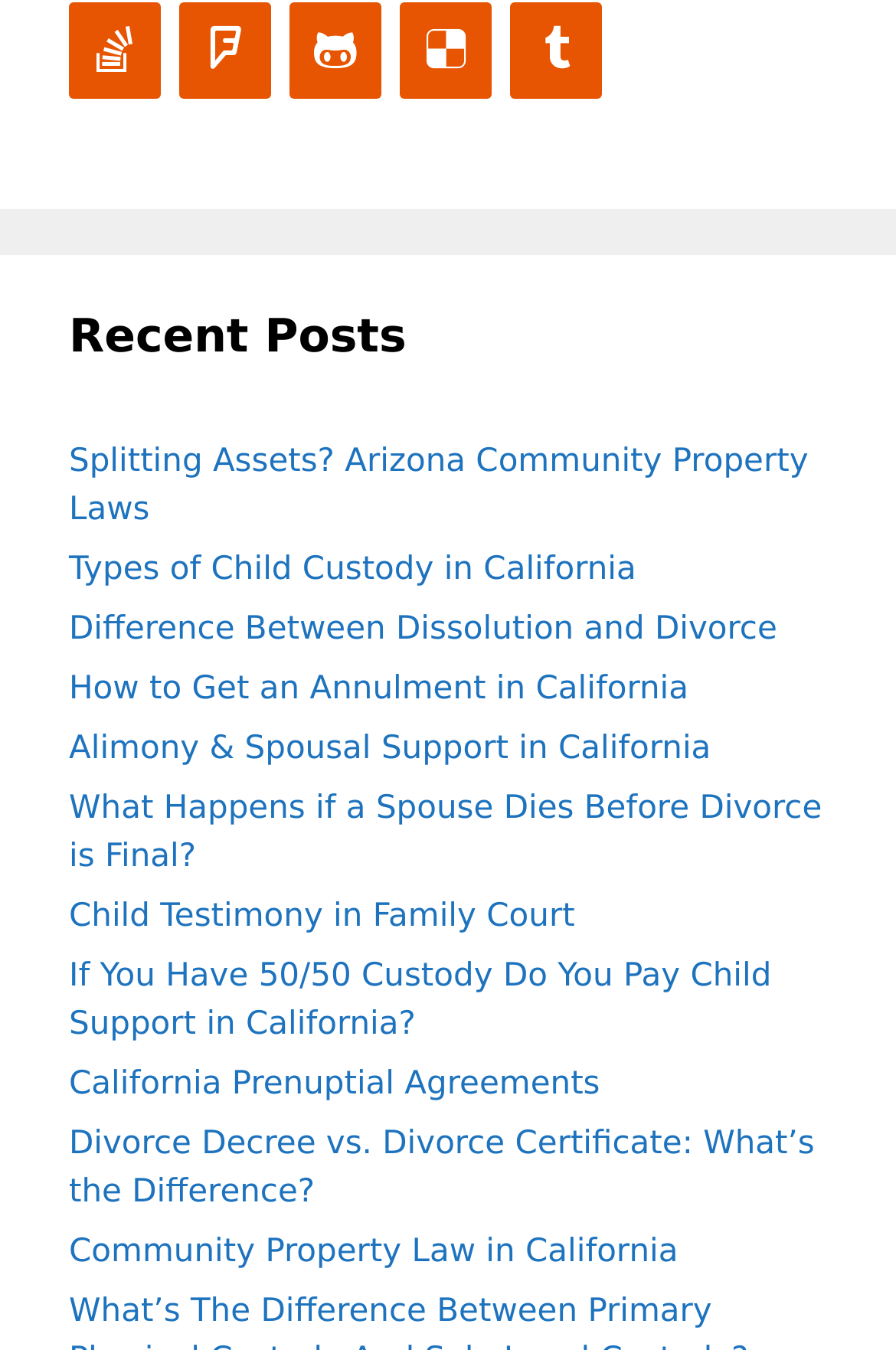Determine the bounding box coordinates of the region I should click to achieve the following instruction: "learn about Splitting Assets? Arizona Community Property Laws". Ensure the bounding box coordinates are four float numbers between 0 and 1, i.e., [left, top, right, bottom].

[0.077, 0.329, 0.902, 0.392]